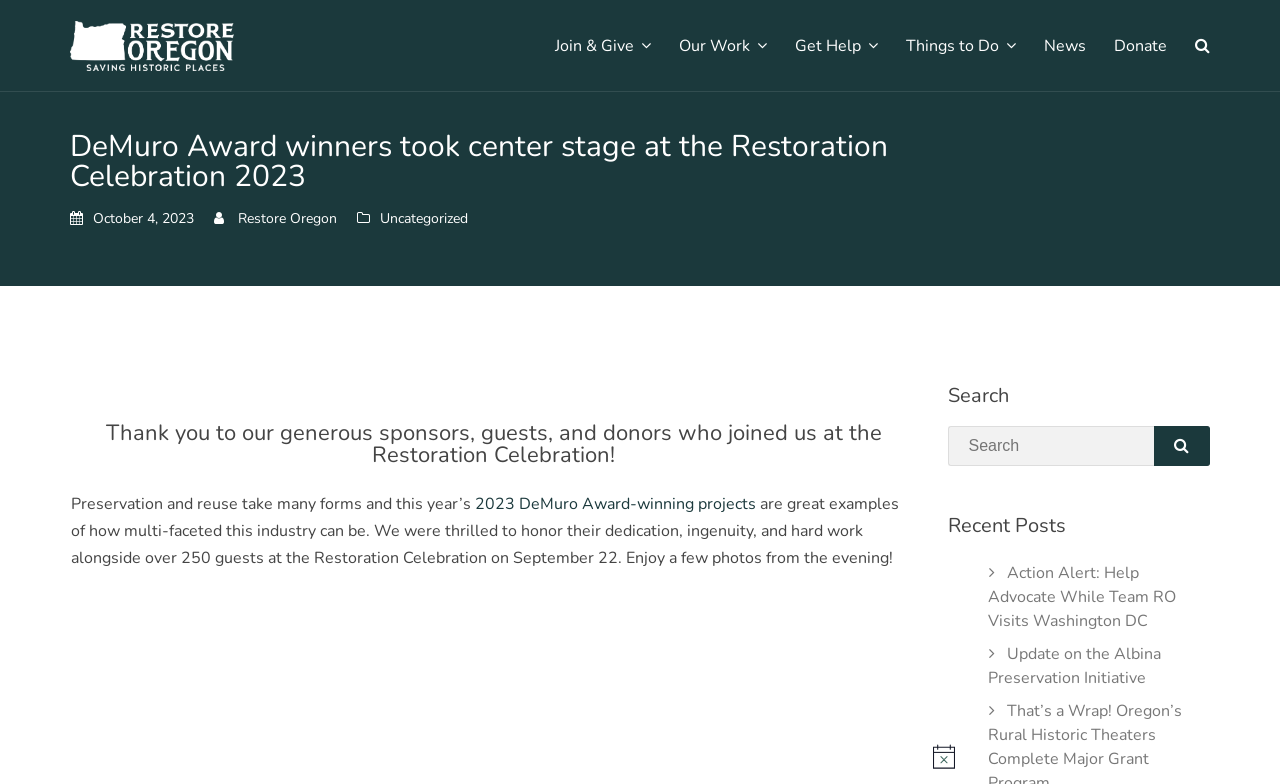Please identify the bounding box coordinates for the region that you need to click to follow this instruction: "Donate now".

[0.87, 0.001, 0.912, 0.116]